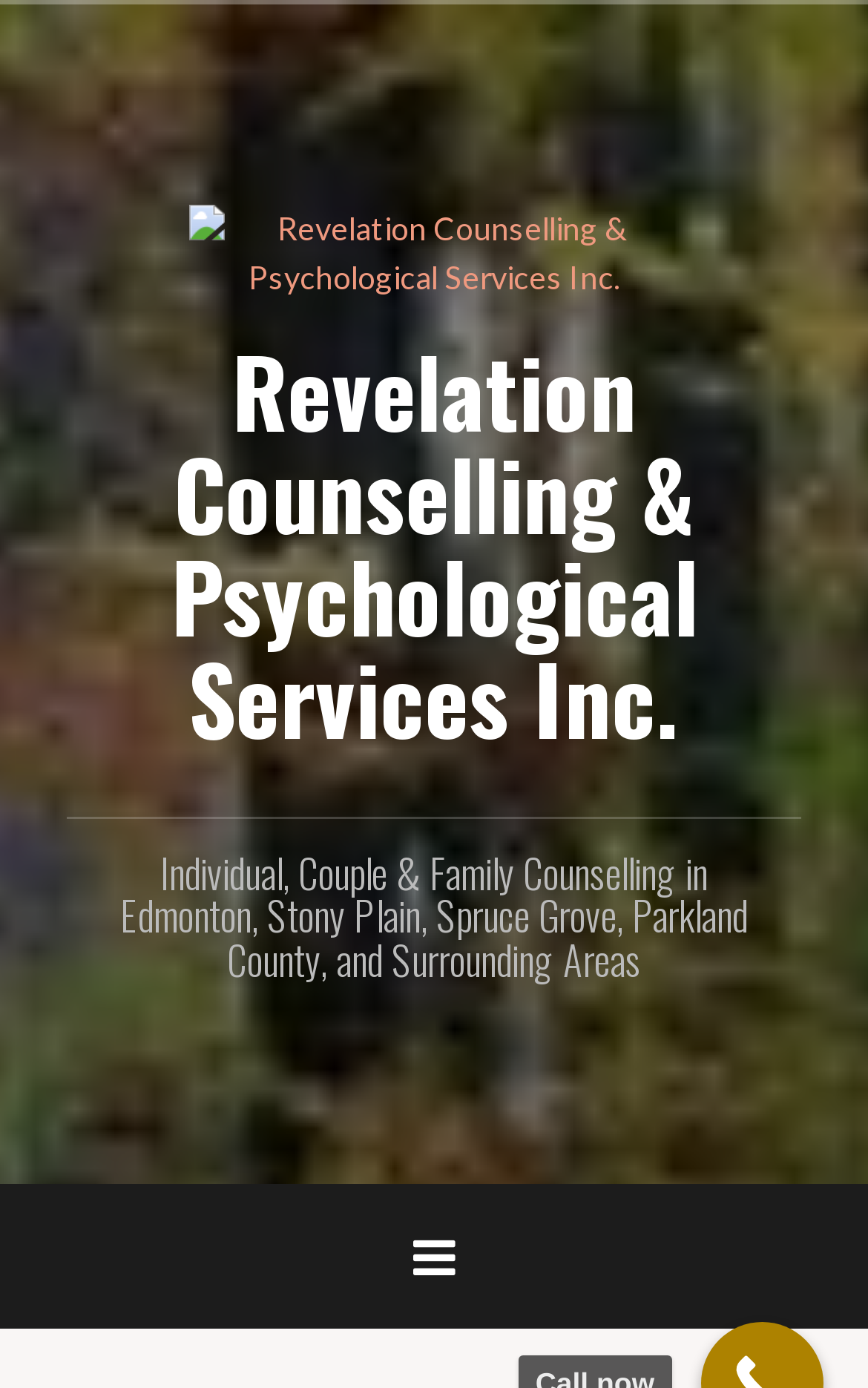Identify the text that serves as the heading for the webpage and generate it.

Revelation Counselling & Psychological Services Inc.